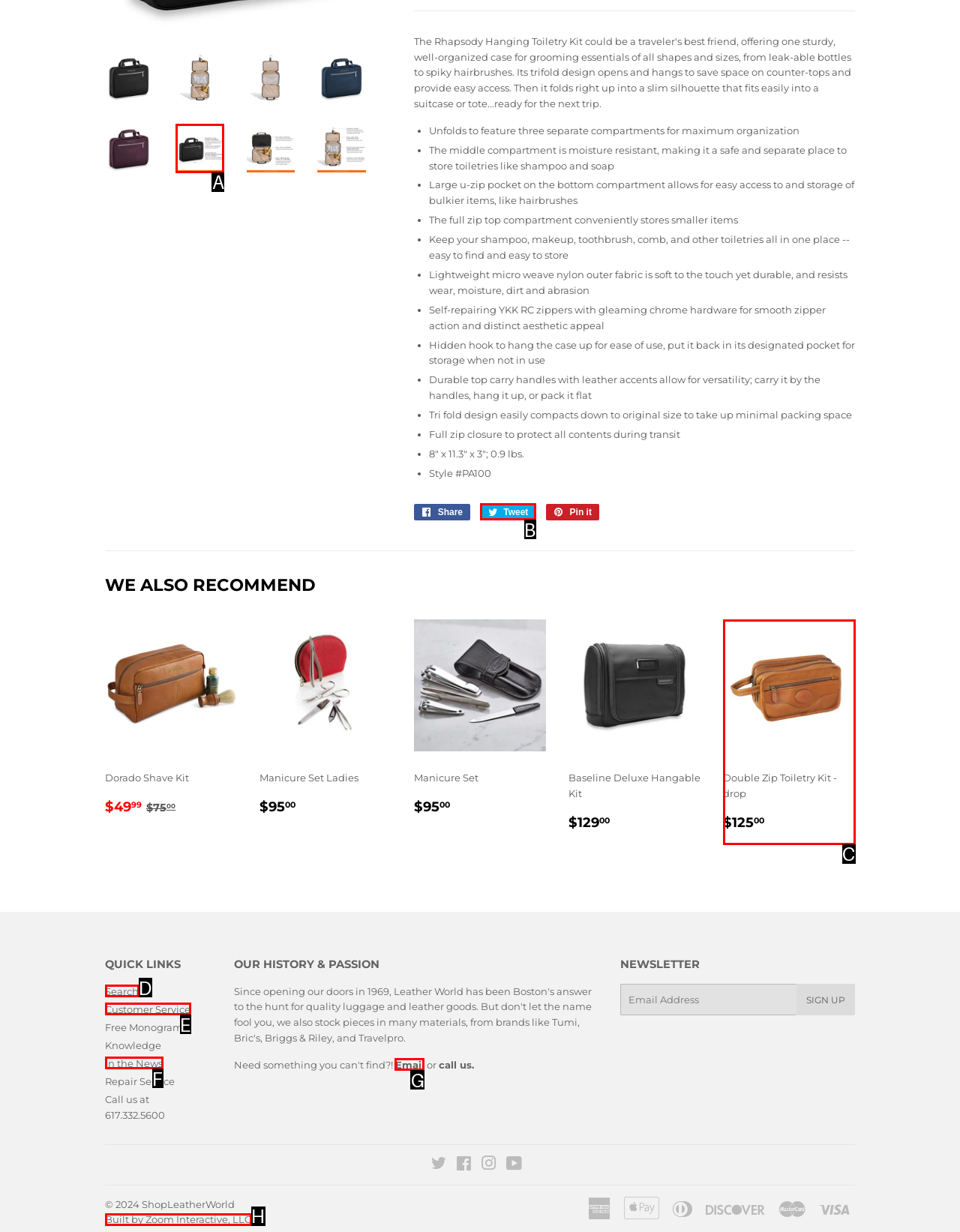From the given options, choose the HTML element that aligns with the description: Built by Zoom Interactive, LLC. Respond with the letter of the selected element.

H